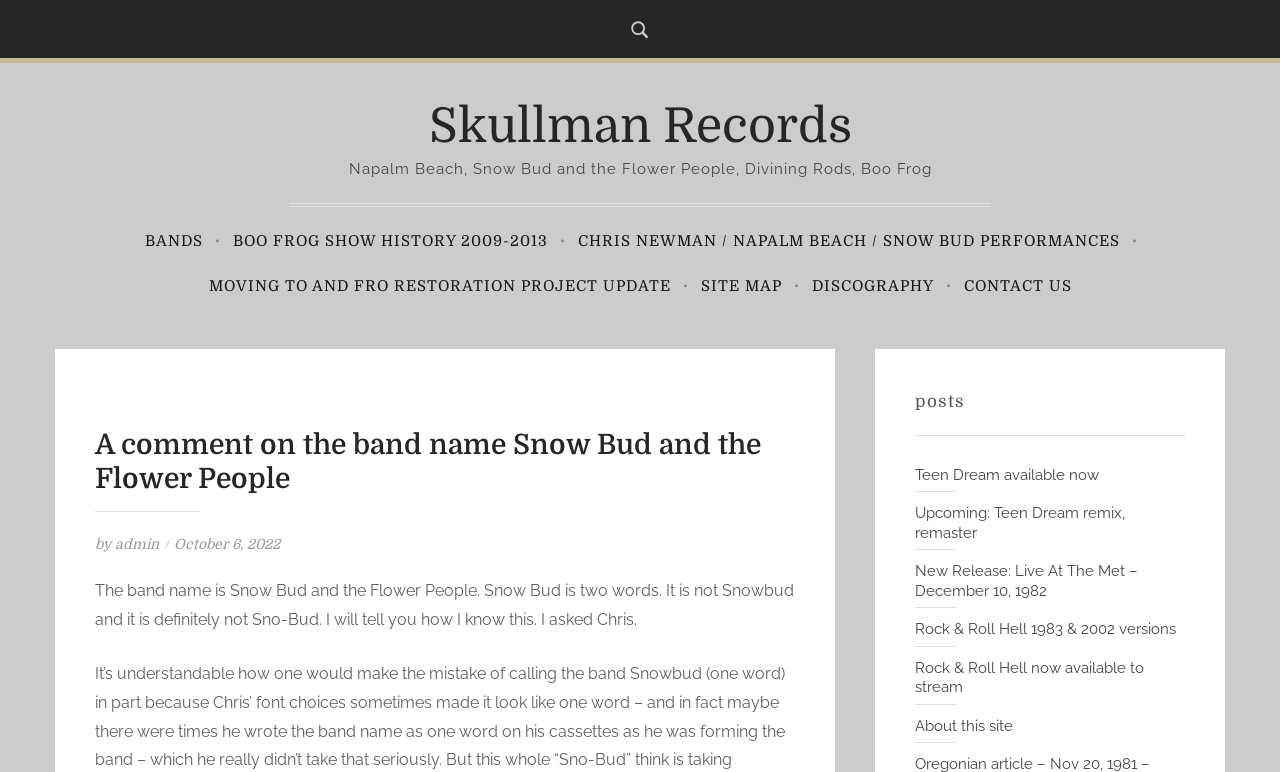Please identify the bounding box coordinates of the area that needs to be clicked to fulfill the following instruction: "Visit Skullman Records."

[0.335, 0.128, 0.665, 0.199]